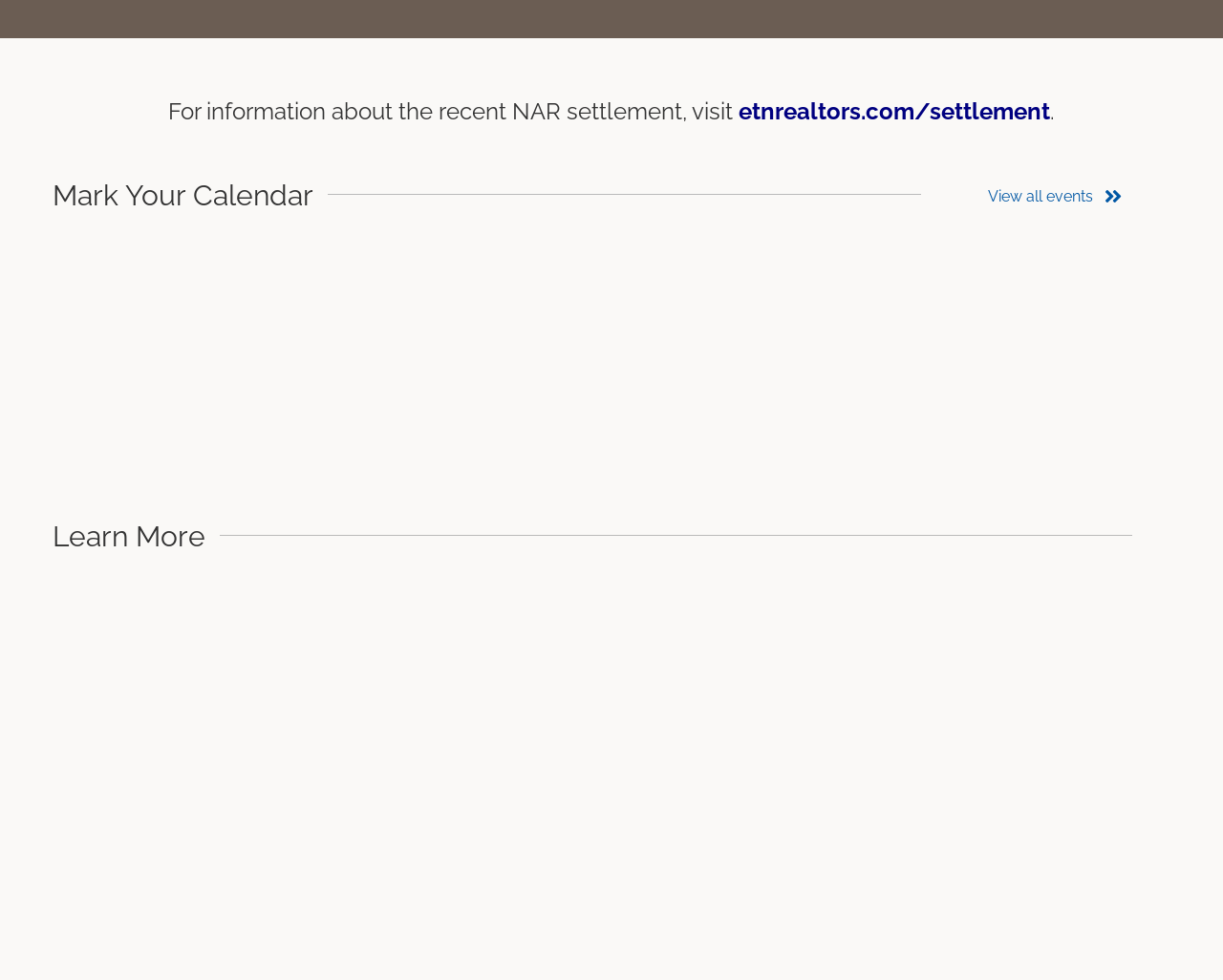What is the purpose of the East Tennessee Realtors Benevolent Fund?
Answer the question in a detailed and comprehensive manner.

Based on the webpage, the East Tennessee Realtors Benevolent Fund provides assistance to Association members and their families who can demonstrate severe financial hardship due to prolonged illness, catastrophic event or accident, or similar occurrence beyond their control.